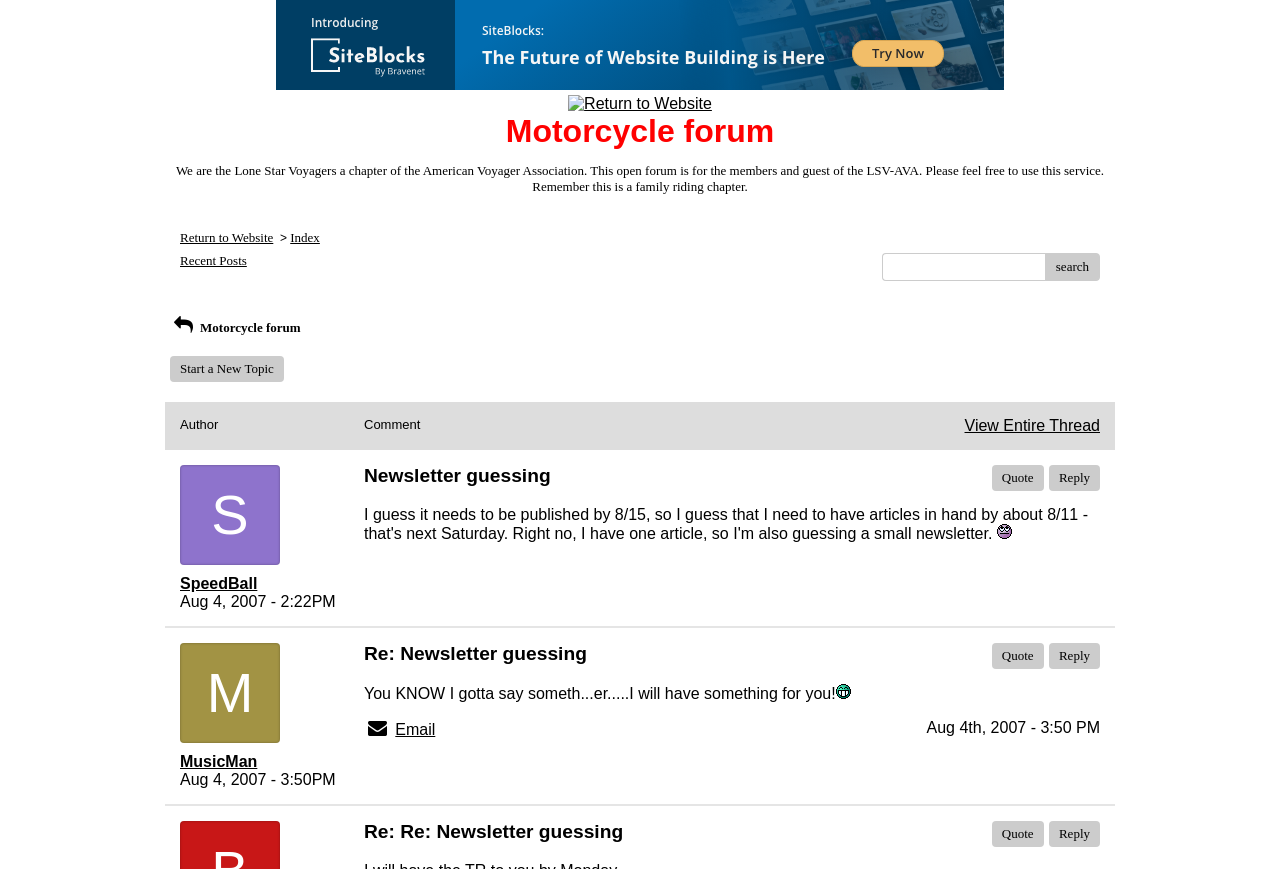With reference to the screenshot, provide a detailed response to the question below:
What is the topic of the second post?

The topic of the second post can be found by looking at the static text element 'Re: Newsletter guessing' which is located below the first post and is a response to it.